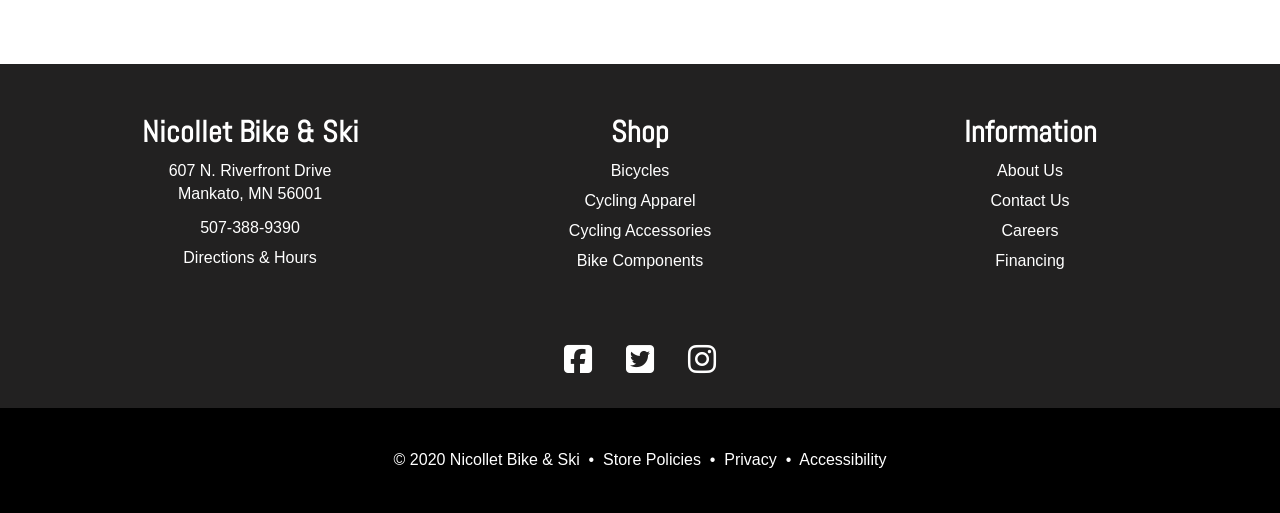Determine the bounding box coordinates of the target area to click to execute the following instruction: "Visit Facebook page."

[0.44, 0.669, 0.462, 0.737]